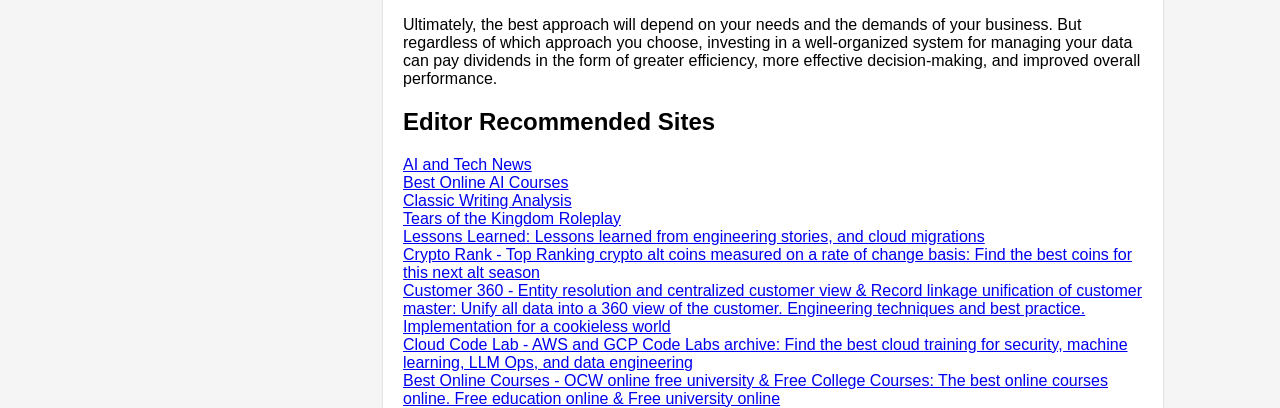Find the bounding box coordinates of the clickable element required to execute the following instruction: "Read about ontology-based reasoning". Provide the coordinates as four float numbers between 0 and 1, i.e., [left, top, right, bottom].

[0.012, 0.022, 0.188, 0.15]